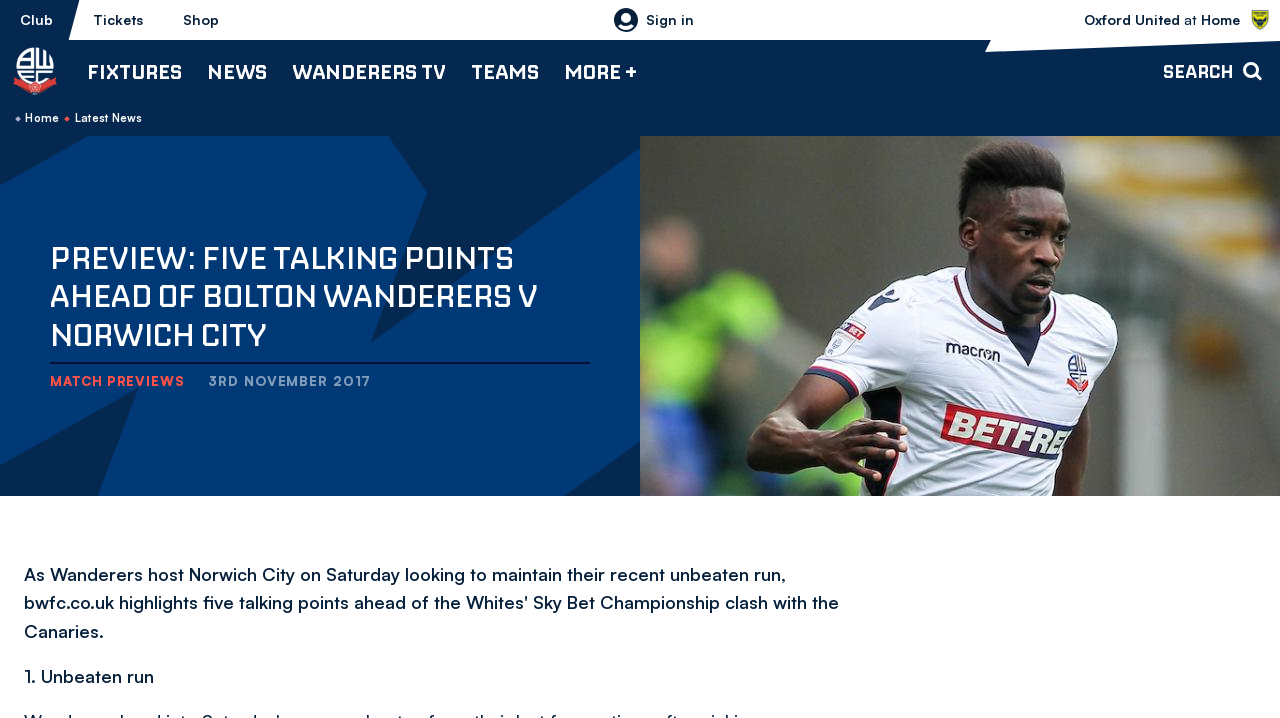Can you specify the bounding box coordinates of the area that needs to be clicked to fulfill the following instruction: "Toggle the account menu"?

[0.479, 0.0, 0.542, 0.056]